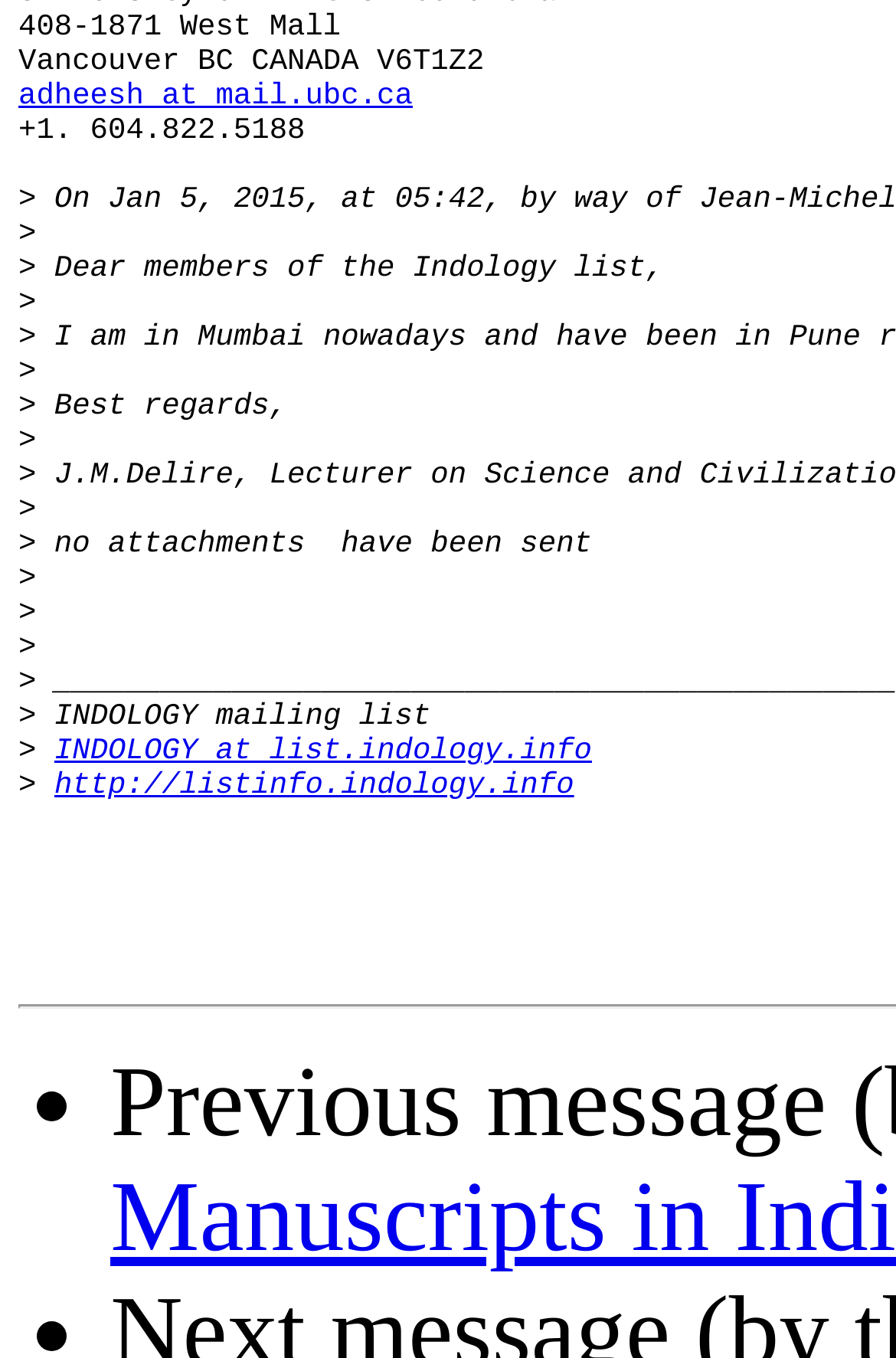What is the email address of the sender?
Answer the question with detailed information derived from the image.

The email address of the sender can be found at the top of the webpage, where it is written as a link 'adheesh at mail.ubc.ca'.